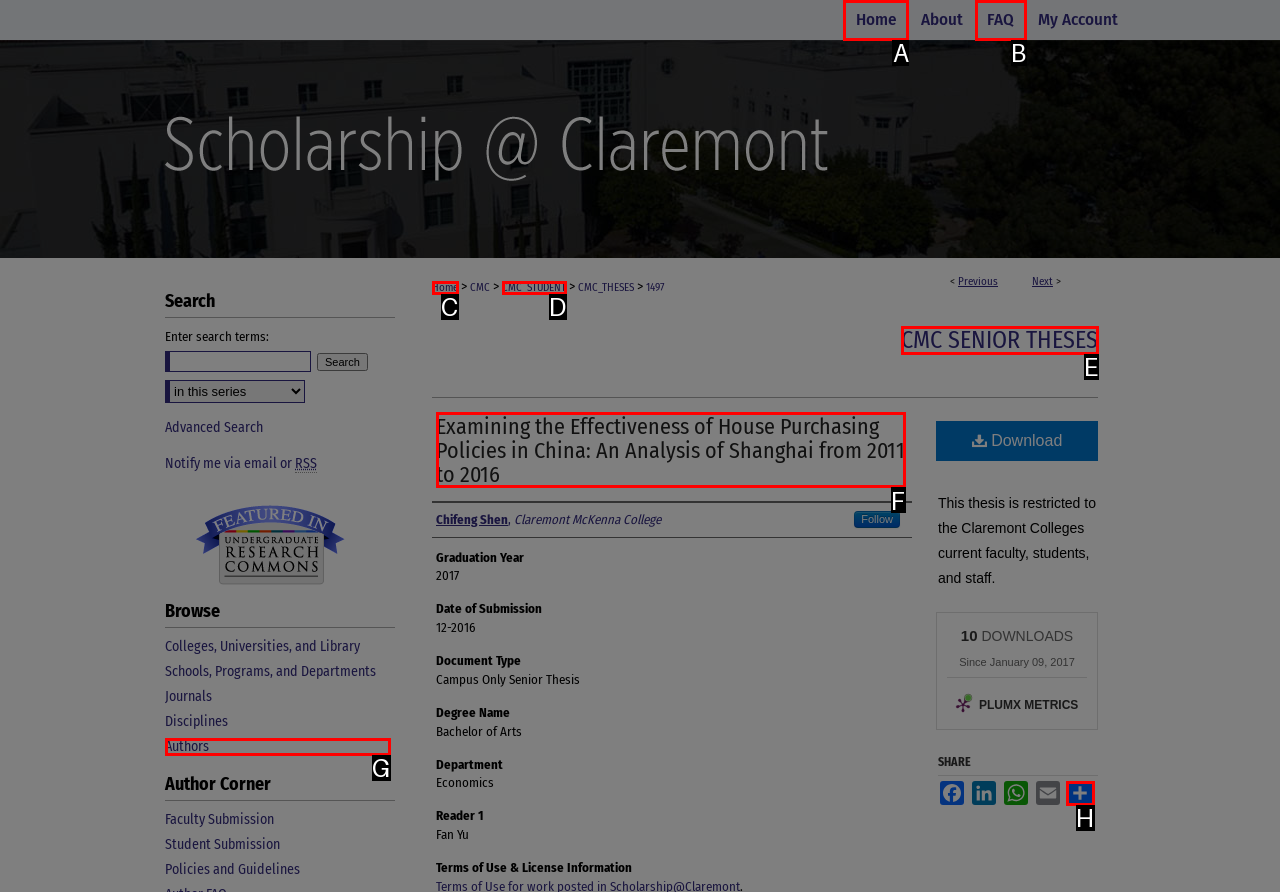Provide the letter of the HTML element that you need to click on to perform the task: Click on the 'Home' link.
Answer with the letter corresponding to the correct option.

A